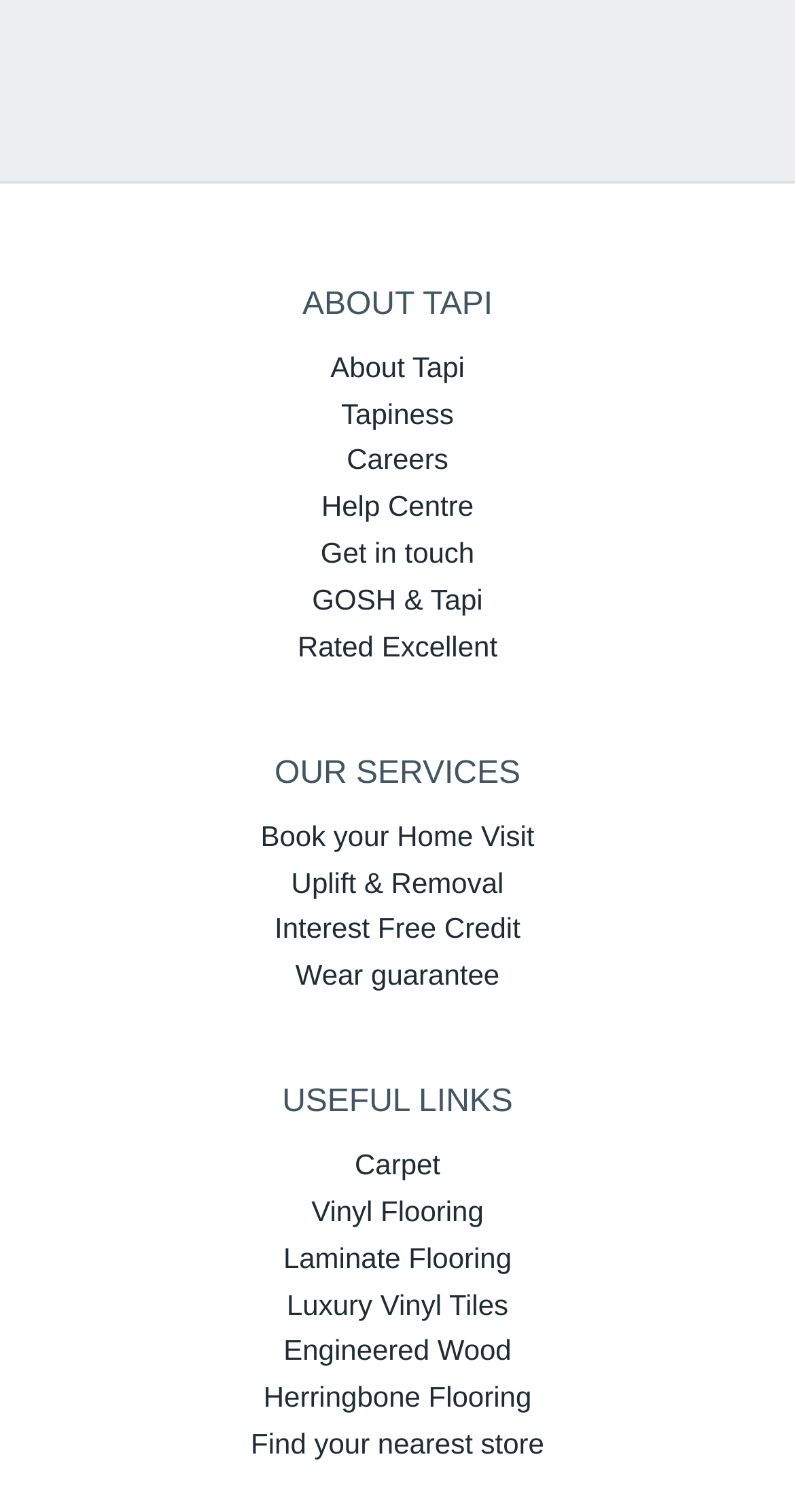Locate the UI element described by Book your Home Visit and provide its bounding box coordinates. Use the format (top-left x, top-left y, bottom-right x, bottom-right y) with all values as floating point numbers between 0 and 1.

[0.328, 0.541, 0.672, 0.562]